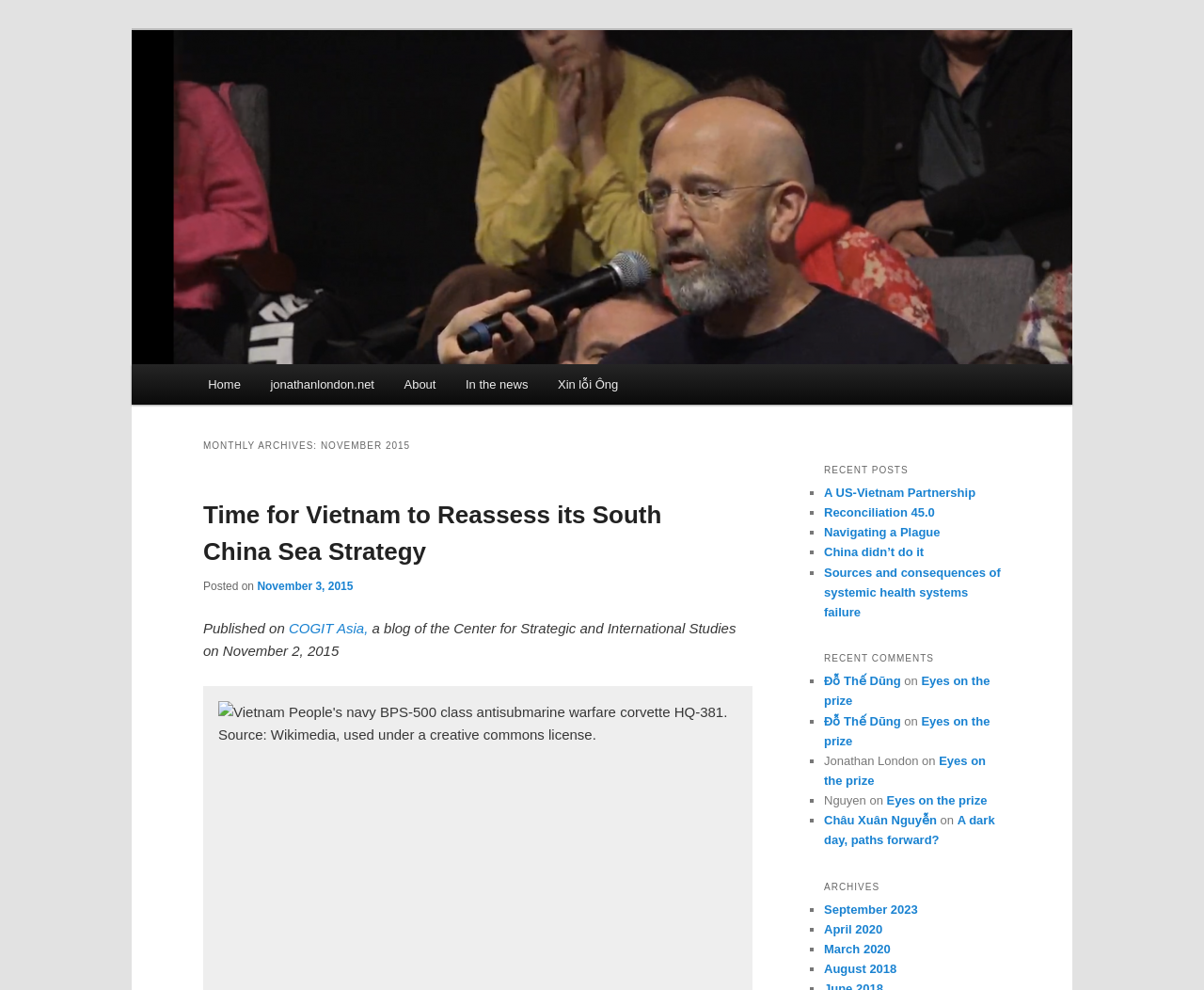What is the month of the first archive listed?
Using the image provided, answer with just one word or phrase.

September 2023